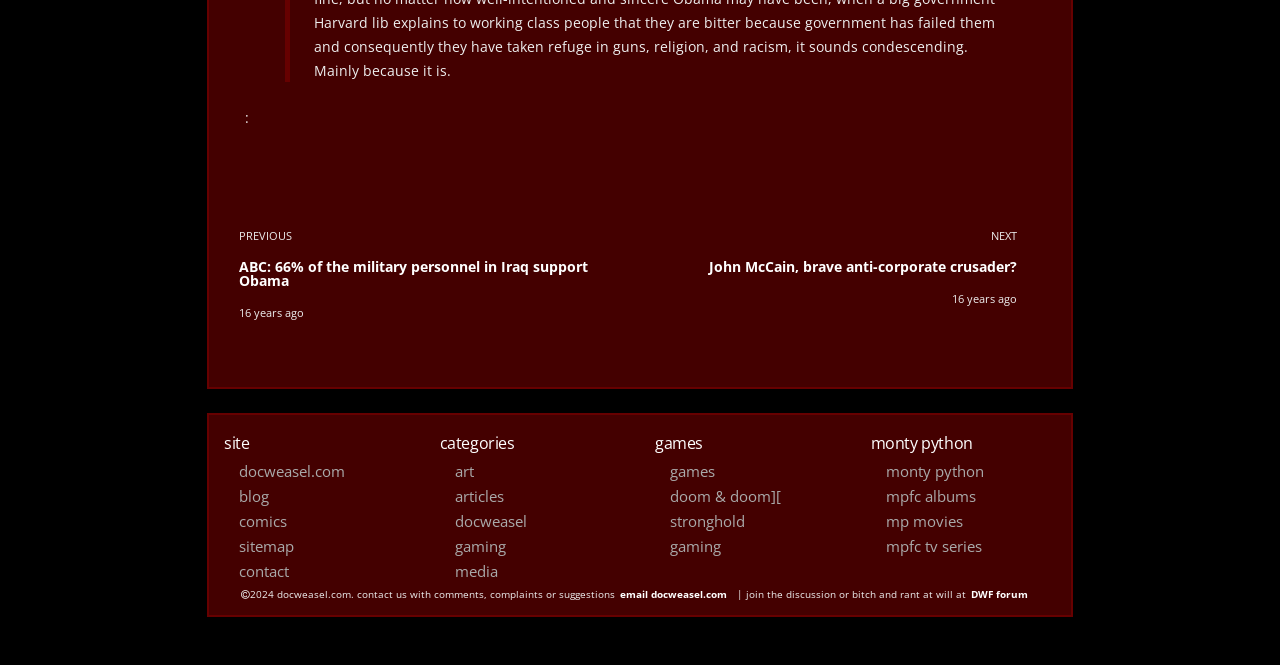Highlight the bounding box coordinates of the region I should click on to meet the following instruction: "explore the comics section".

[0.175, 0.765, 0.32, 0.802]